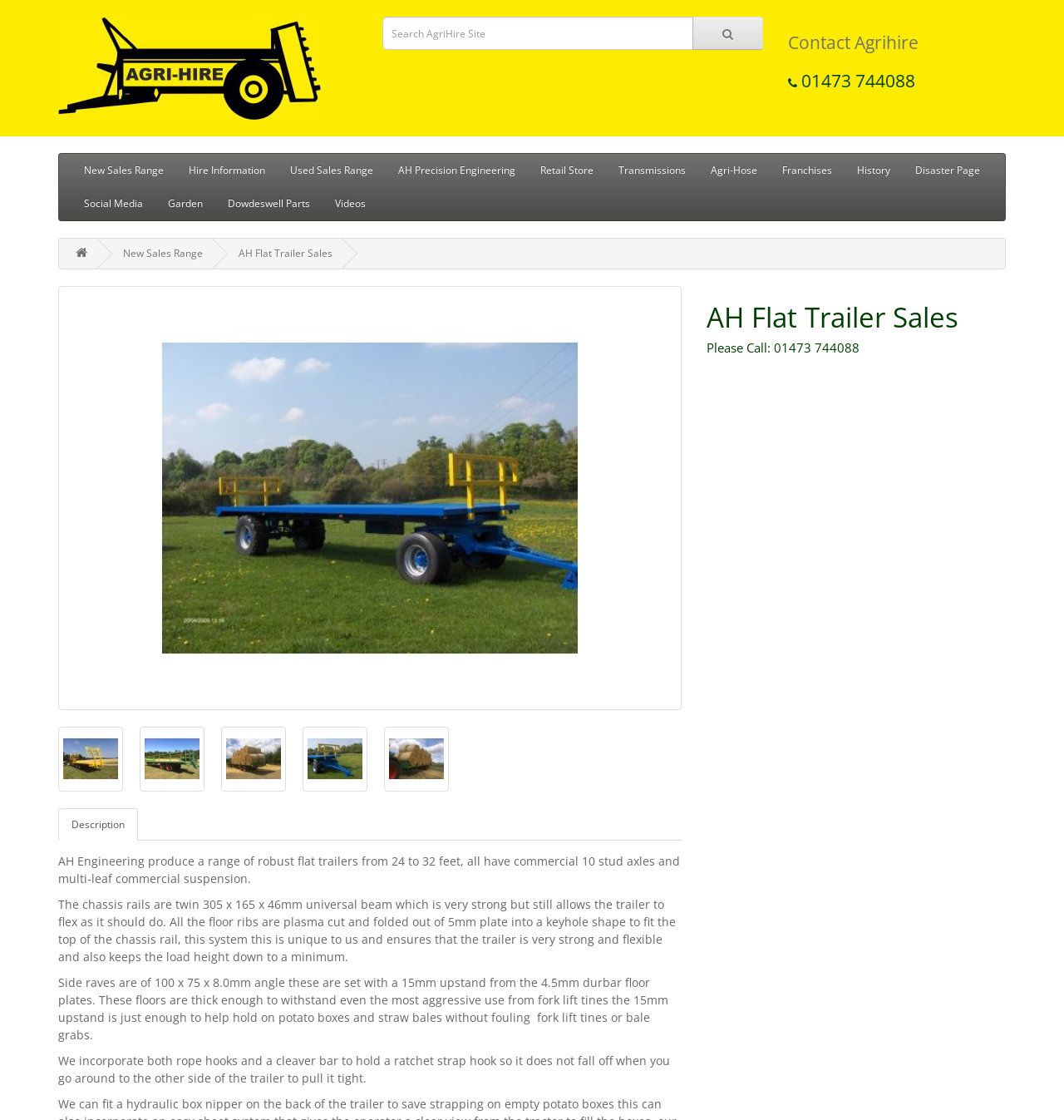Please give a one-word or short phrase response to the following question: 
What is the material used for the floor plates?

4.5mm durbar